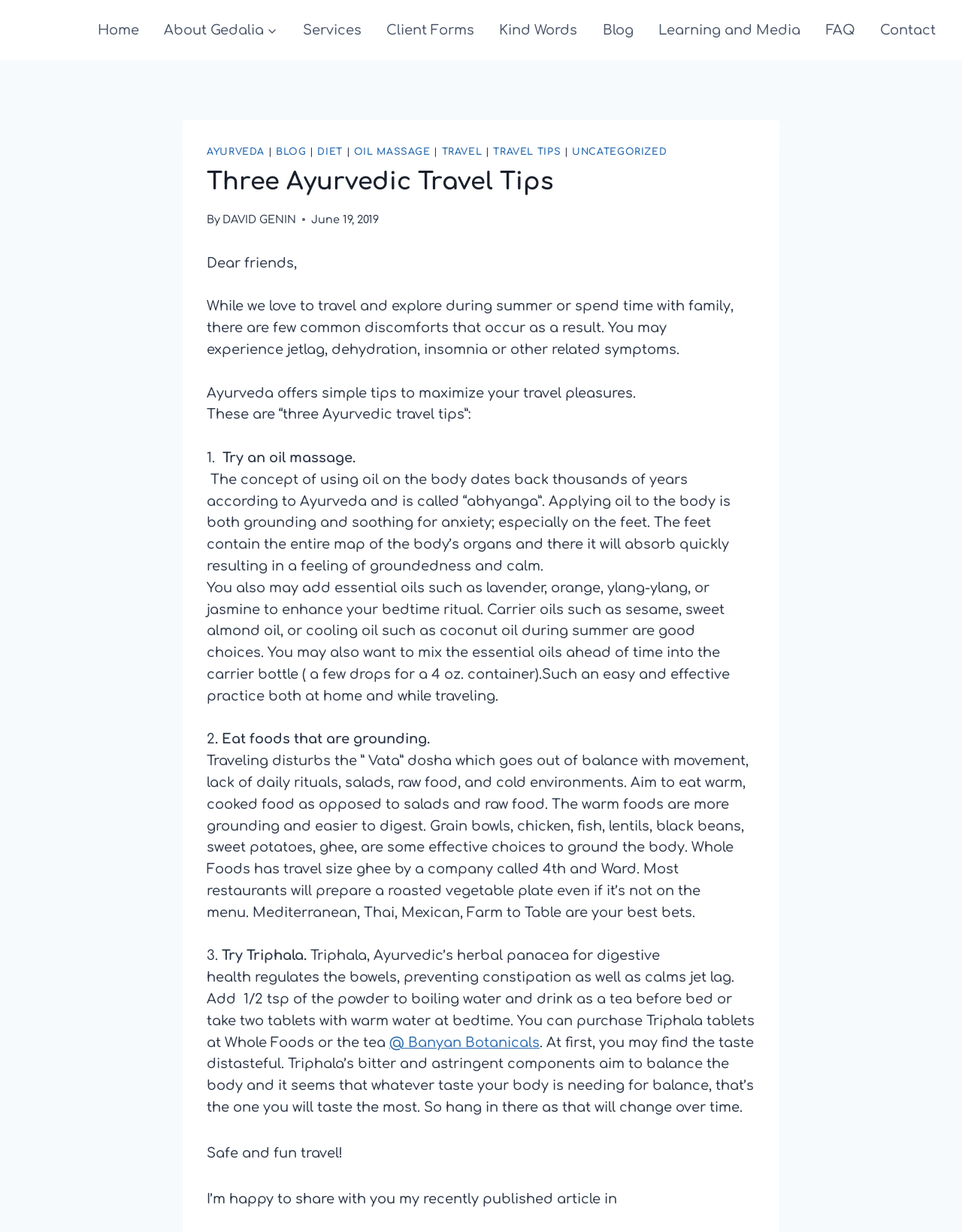Carefully examine the image and provide an in-depth answer to the question: How many Ayurvedic travel tips are mentioned in the article?

The article mentions three Ayurvedic travel tips, which are trying an oil massage, eating foods that are grounding, and trying Triphala.